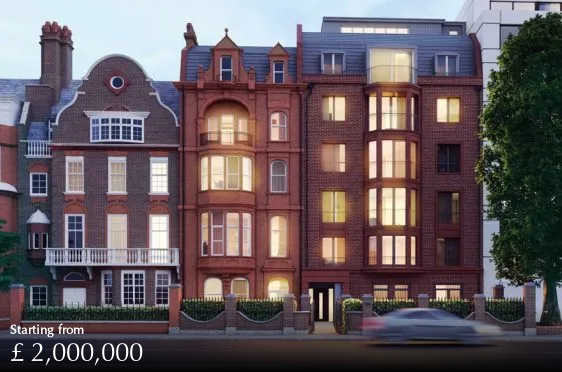Generate a descriptive account of all visible items and actions in the image.

This image showcases a stunning architectural design featuring the Elie Saab Residences, located in a prestigious area of Hyde Park, London. The prominent red brick façade boasts a blend of traditional and contemporary styles, with elegantly arranged windows that allow for ample natural light. The buildings display intricate detailing, contributing to their upscale ambiance. Prominent greenery and well-maintained landscaping line the property, enhancing the overall aesthetic. Accompanying the visual, a bold caption at the bottom indicates that residences in this luxurious development start from £2,000,000, highlighting its exclusivity and appeal in the affluent London real estate market.